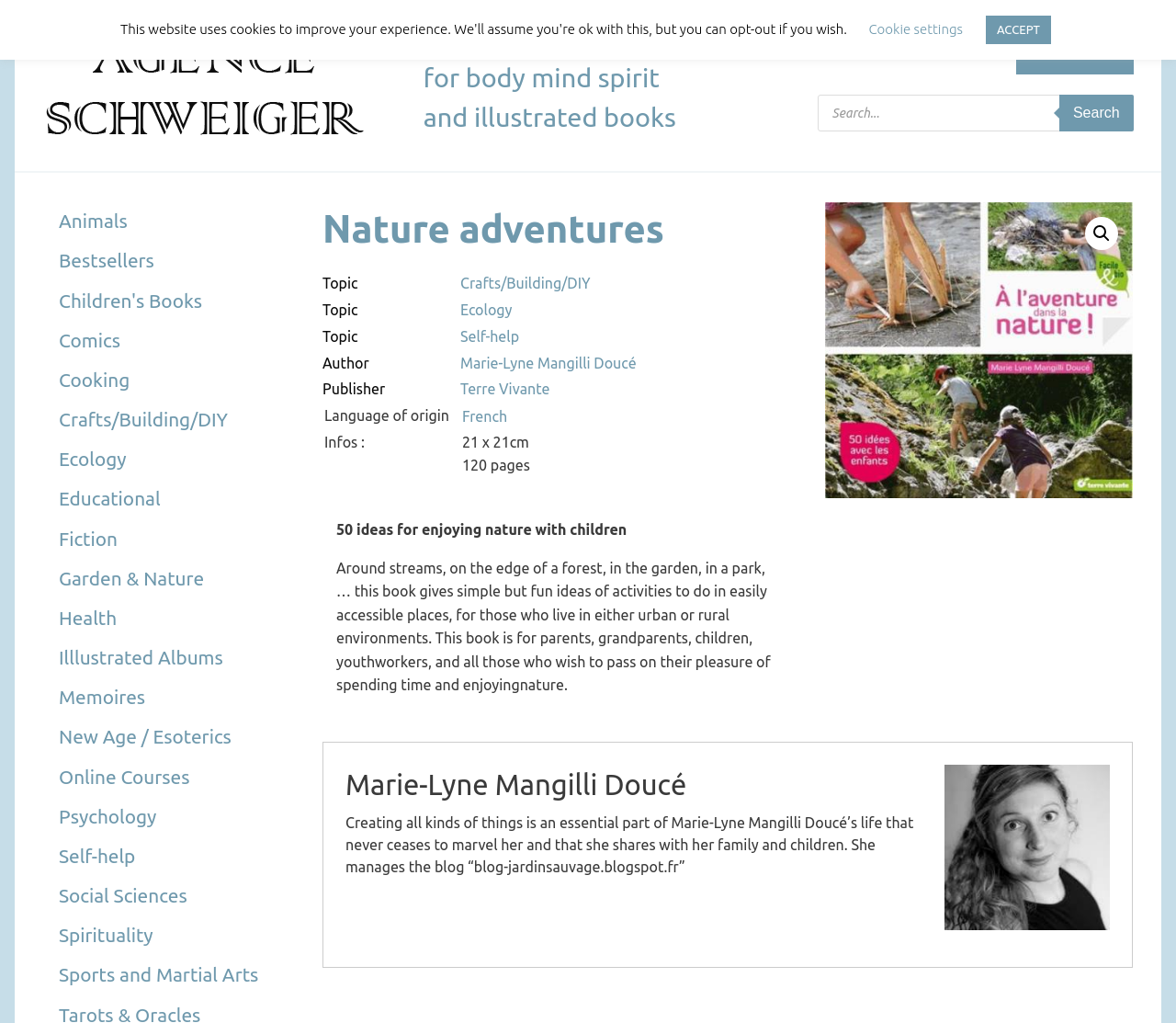Respond with a single word or phrase for the following question: 
What is the language of origin of the book?

French